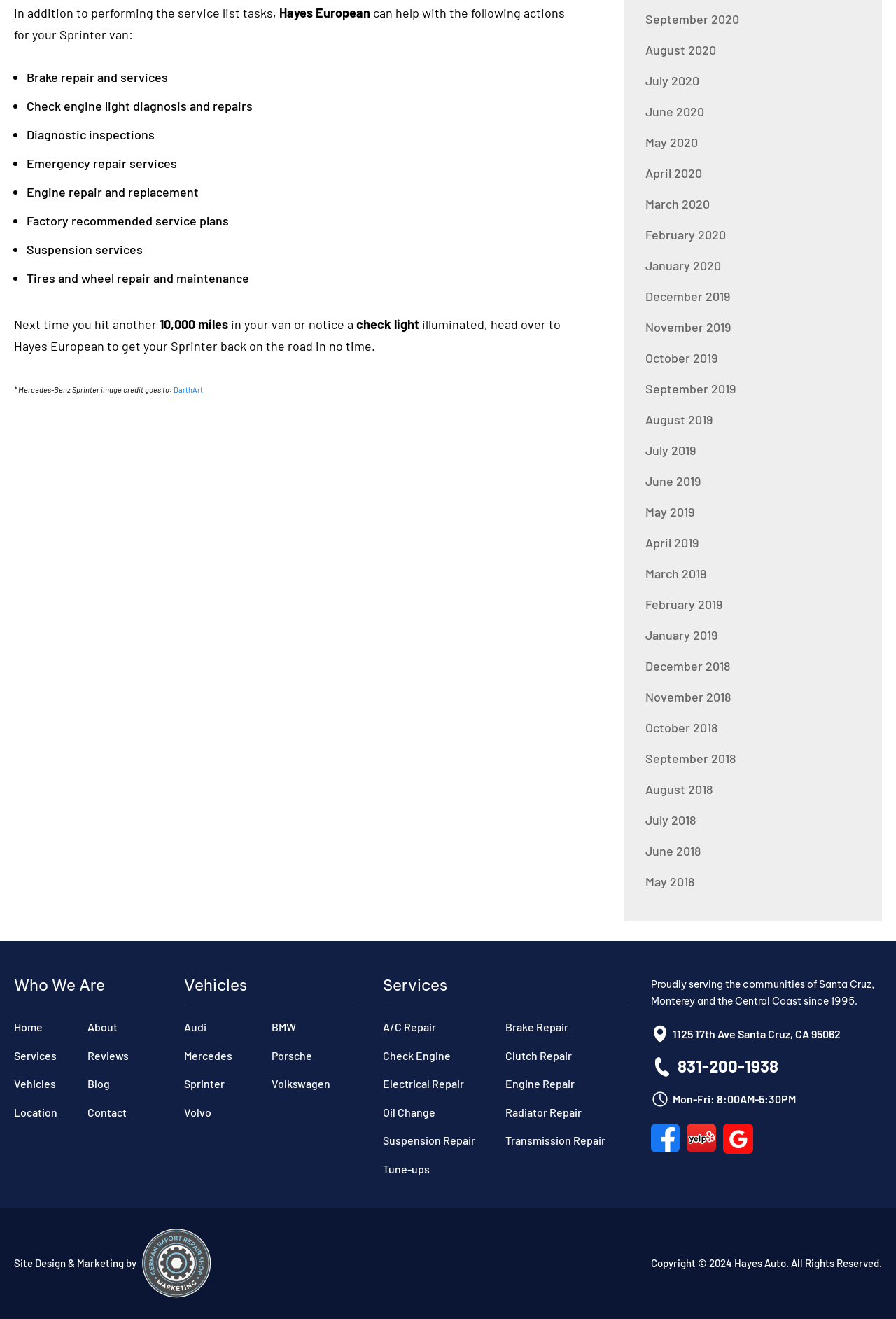Give the bounding box coordinates for the element described as: "September 2019".

[0.72, 0.289, 0.821, 0.3]